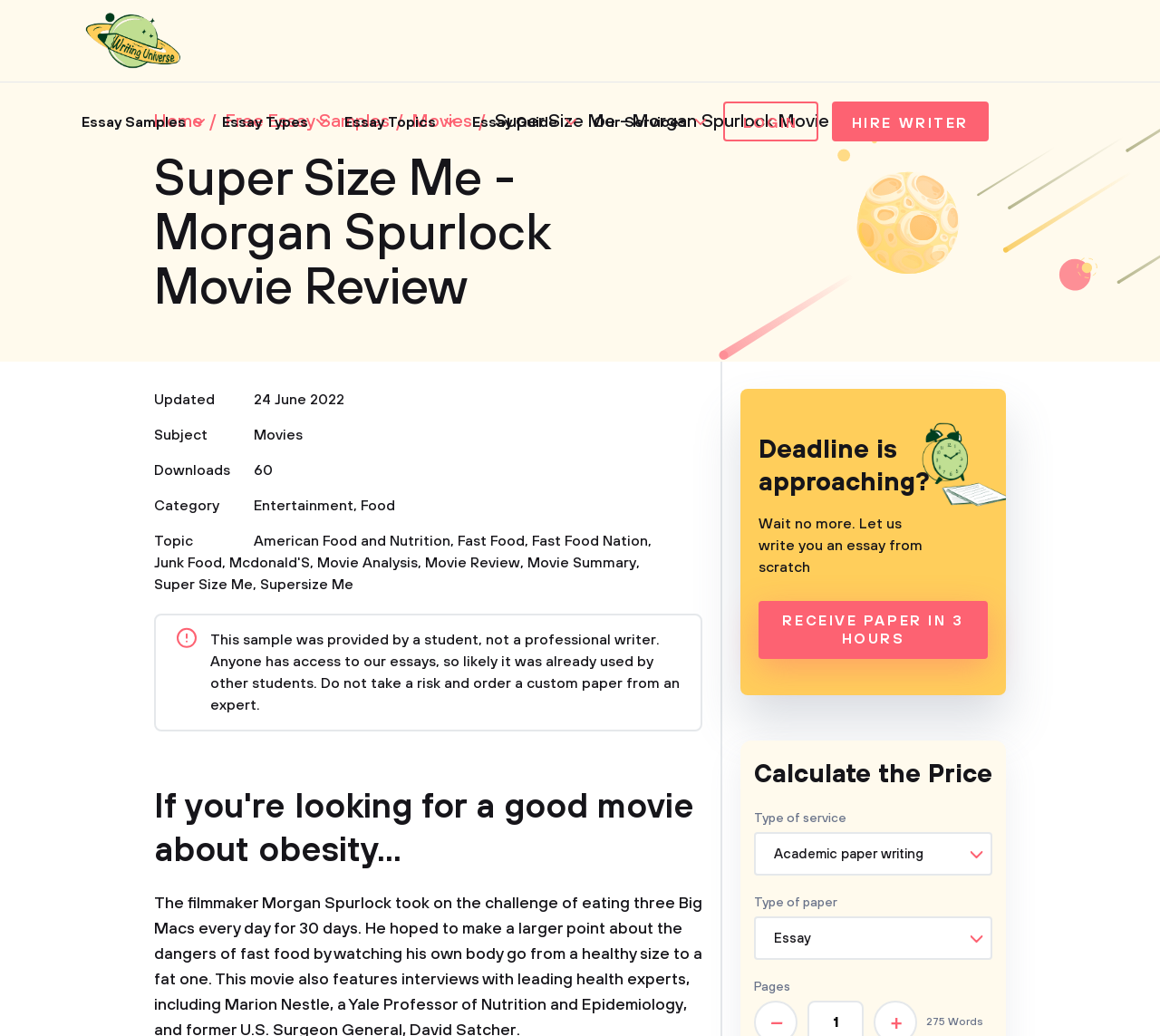Kindly determine the bounding box coordinates of the area that needs to be clicked to fulfill this instruction: "Click on the 'Home' link".

None